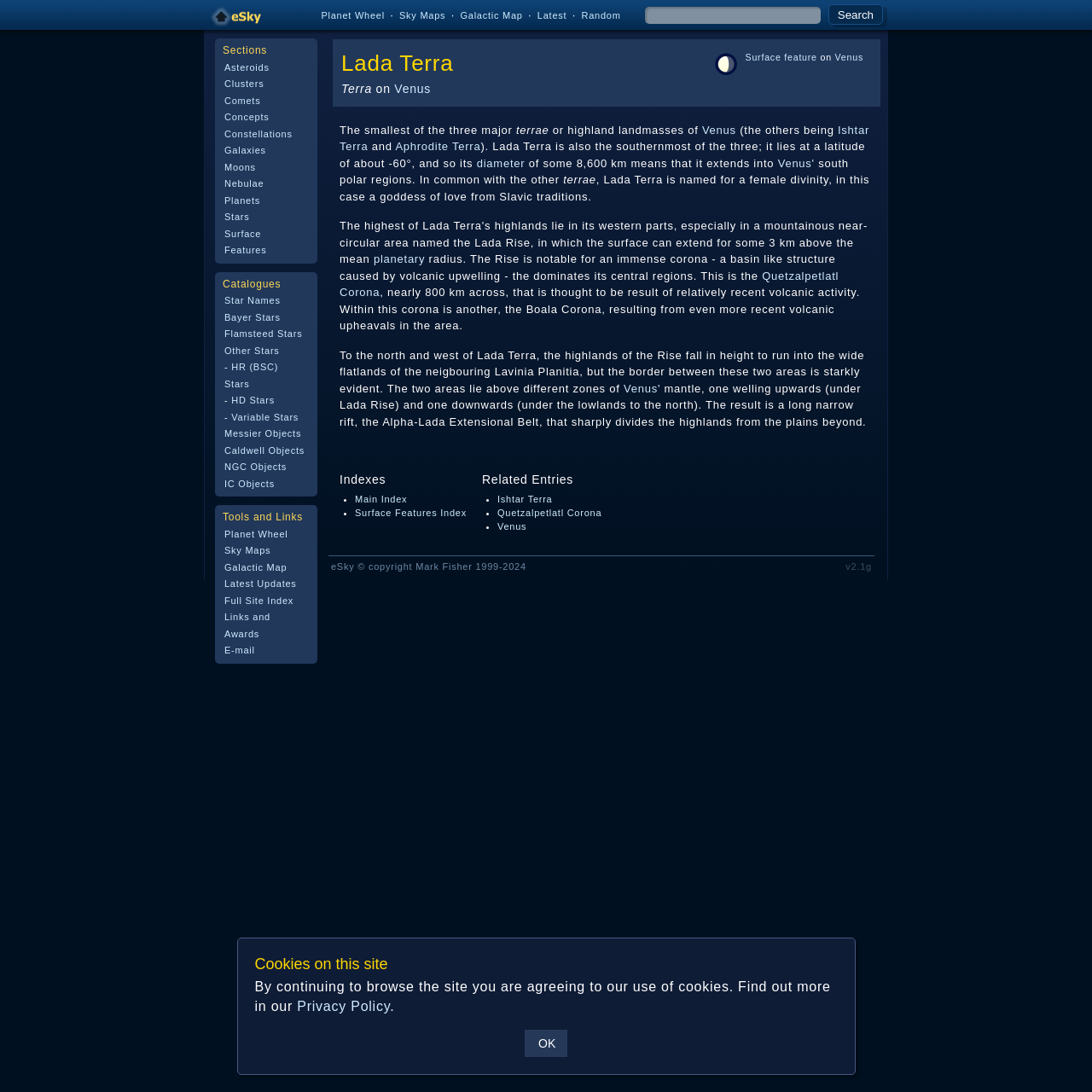Based on the visual content of the image, answer the question thoroughly: What is the diameter of Lada Terra?

According to the webpage content, the diameter of Lada Terra is approximately 8,600 km, which is mentioned in the description of Lada Terra.